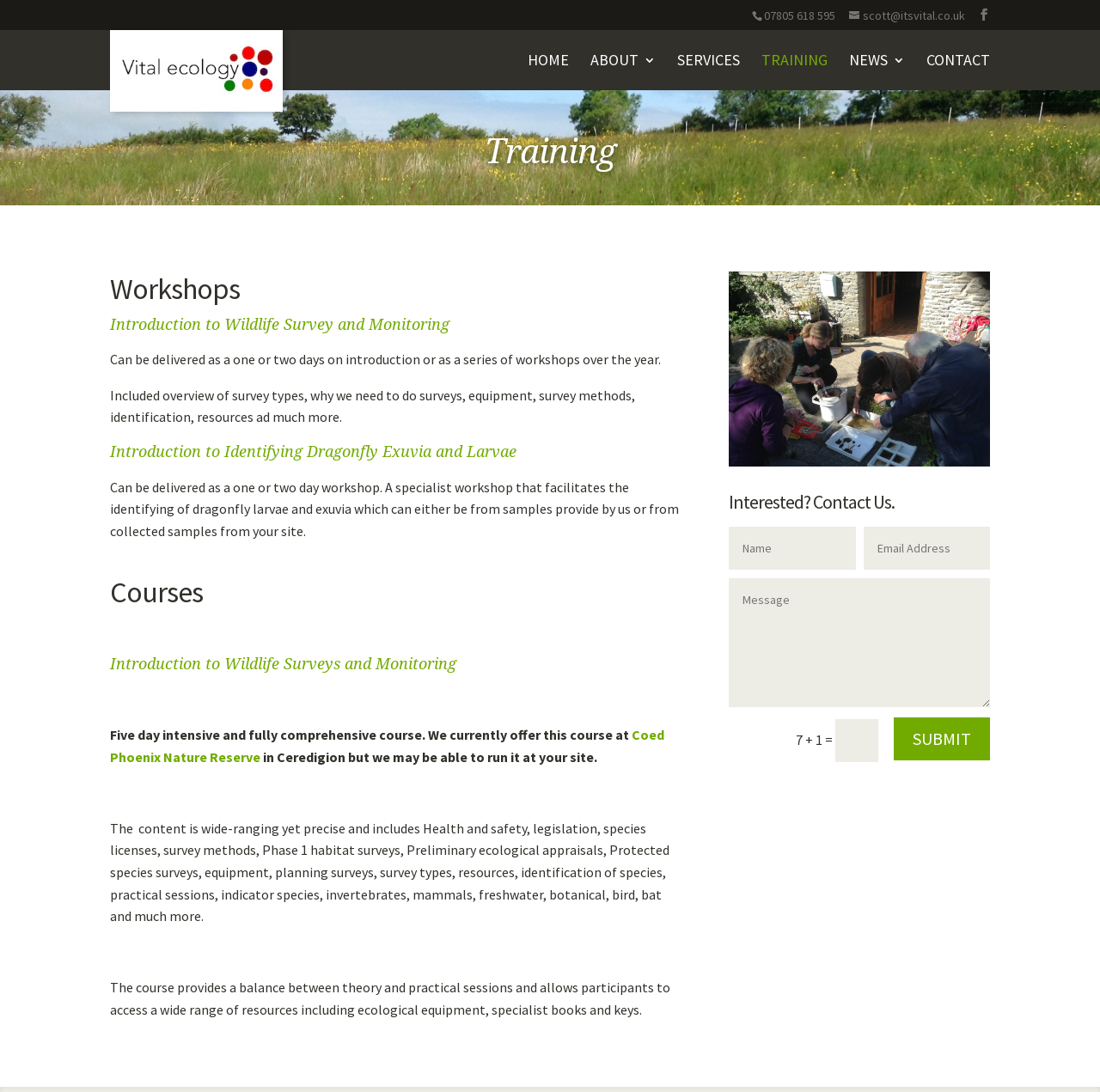Please locate the bounding box coordinates of the element's region that needs to be clicked to follow the instruction: "Learn about Introduction to Wildlife Survey and Monitoring". The bounding box coordinates should be provided as four float numbers between 0 and 1, i.e., [left, top, right, bottom].

[0.1, 0.599, 0.619, 0.631]